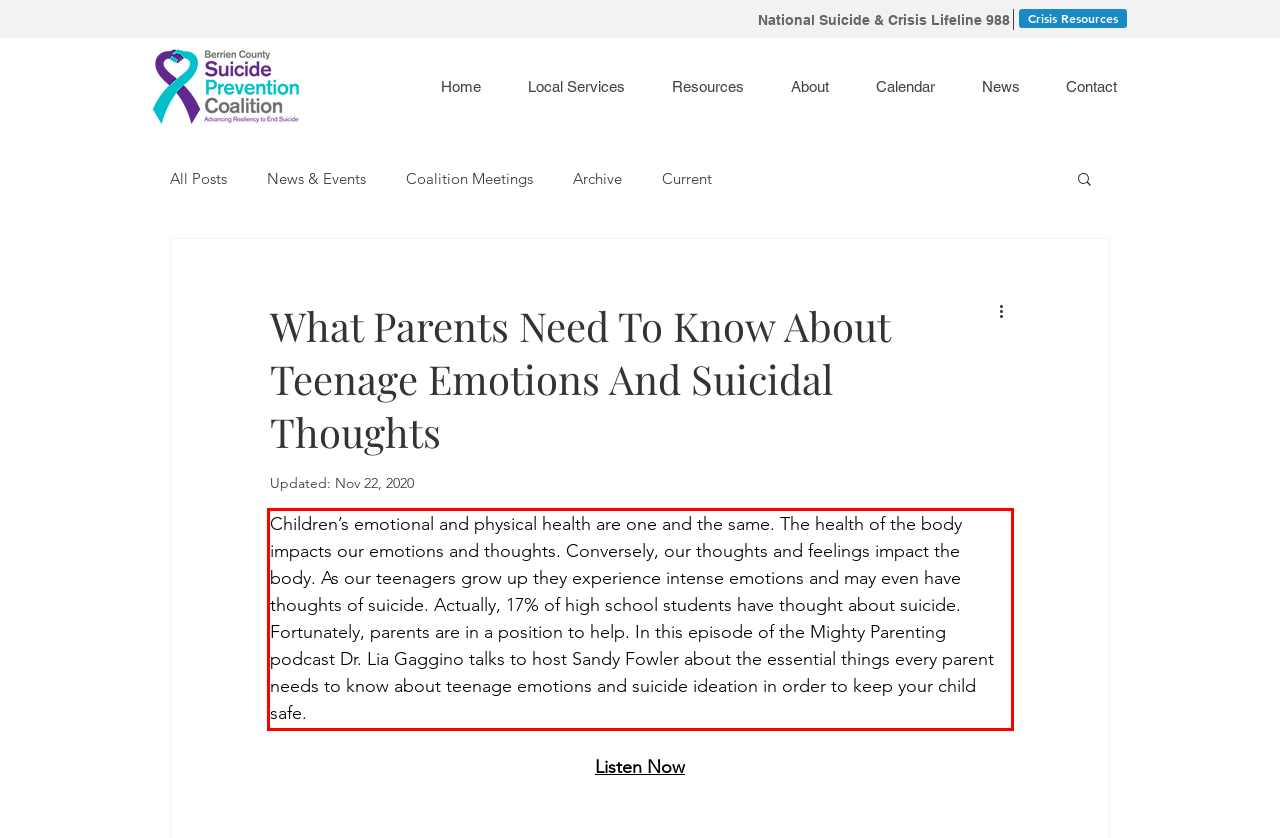Please look at the webpage screenshot and extract the text enclosed by the red bounding box.

Children’s emotional and physical health are one and the same. The health of the body impacts our emotions and thoughts. Conversely, our thoughts and feelings impact the body. As our teenagers grow up they experience intense emotions and may even have thoughts of suicide. Actually, 17% of high school students have thought about suicide. Fortunately, parents are in a position to help. In this episode of the Mighty Parenting podcast Dr. Lia Gaggino talks to host Sandy Fowler about the essential things every parent needs to know about teenage emotions and suicide ideation in order to keep your child safe.